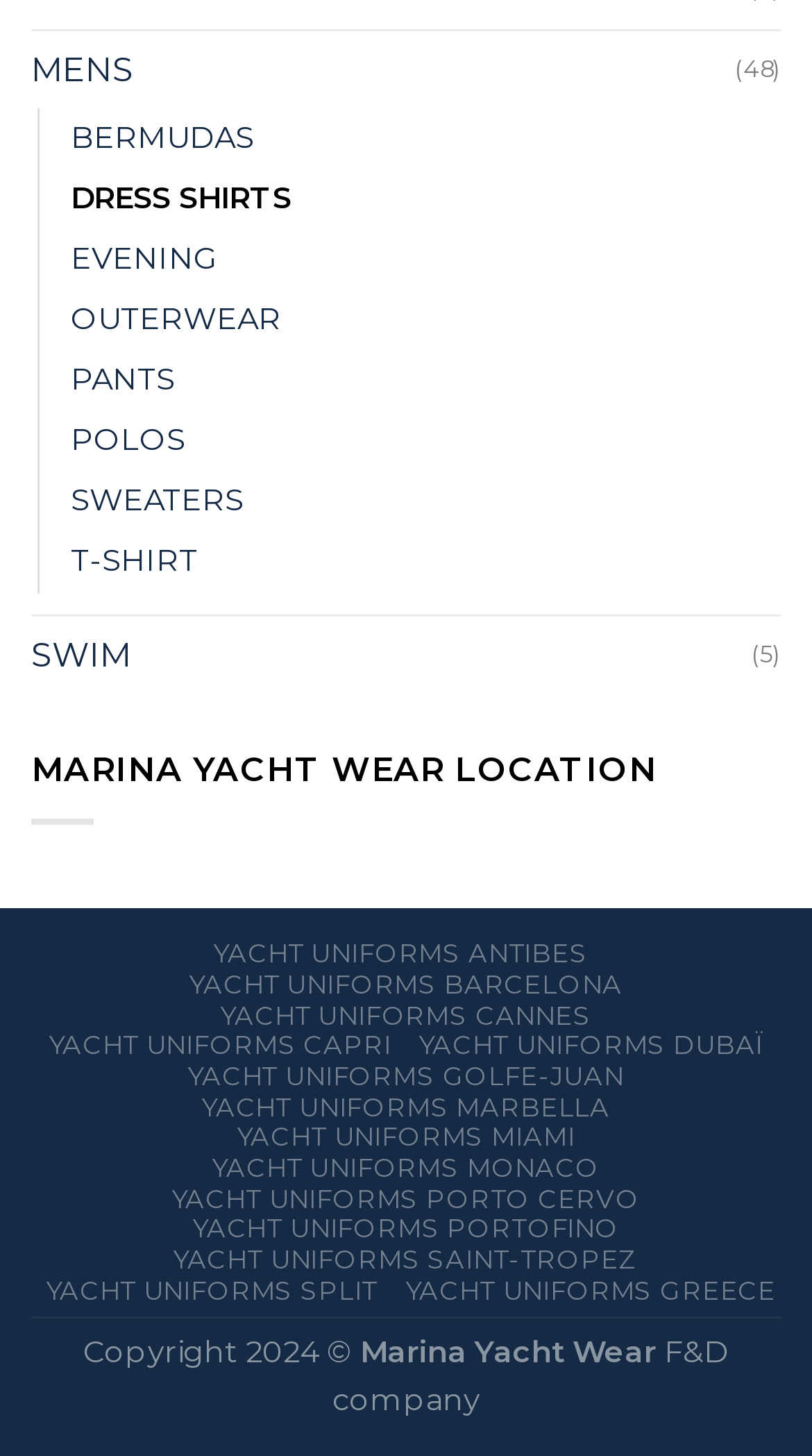From the webpage screenshot, identify the region described by Yacht uniforms Porto Cervo. Provide the bounding box coordinates as (top-left x, top-left y, bottom-right x, bottom-right y), with each value being a floating point number between 0 and 1.

[0.212, 0.812, 0.788, 0.833]